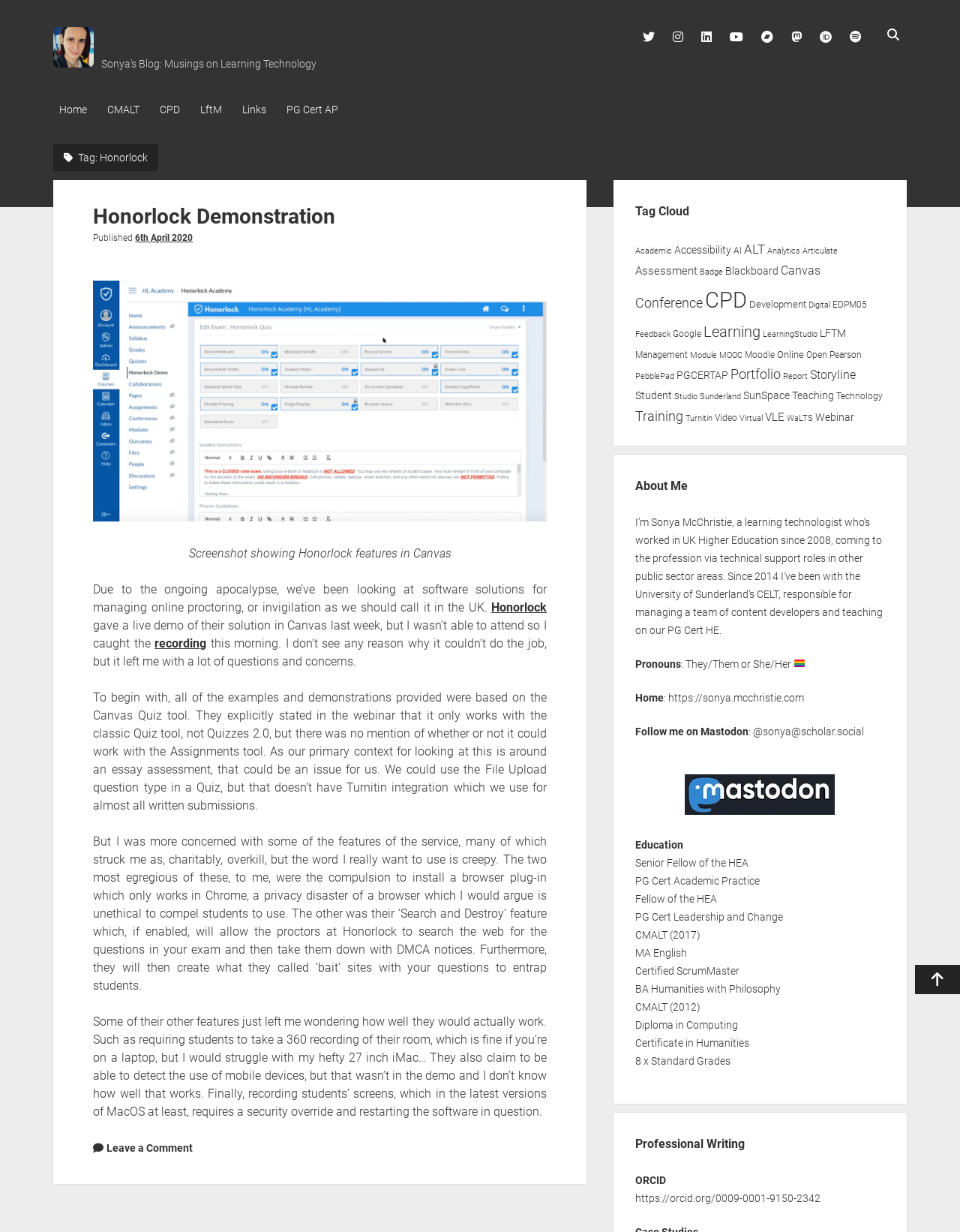Please find the bounding box coordinates of the element that you should click to achieve the following instruction: "Click on the 'Home' link". The coordinates should be presented as four float numbers between 0 and 1: [left, top, right, bottom].

[0.056, 0.082, 0.097, 0.097]